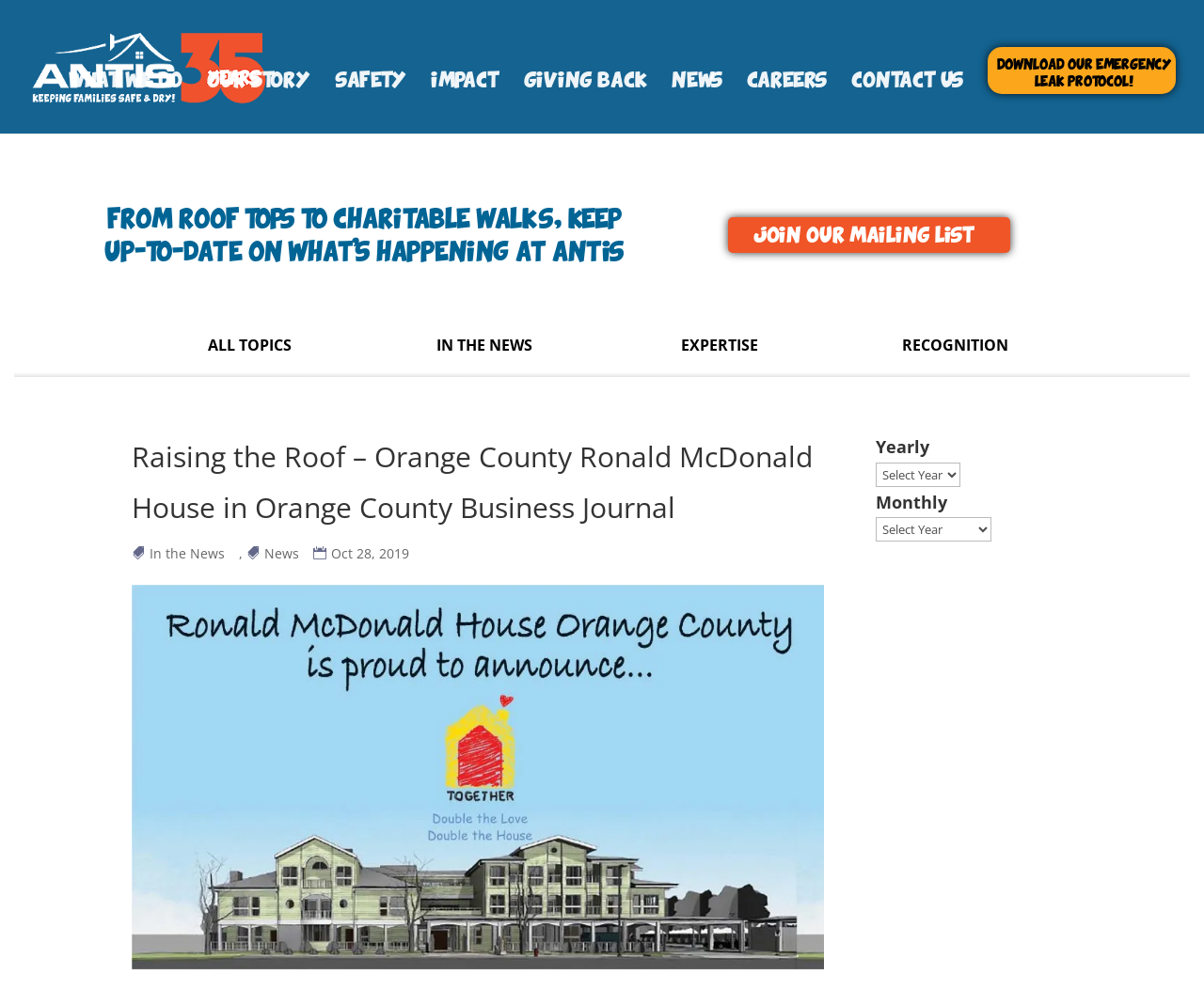Please identify the bounding box coordinates of the element's region that needs to be clicked to fulfill the following instruction: "Select a yearly option". The bounding box coordinates should consist of four float numbers between 0 and 1, i.e., [left, top, right, bottom].

[0.728, 0.459, 0.798, 0.484]